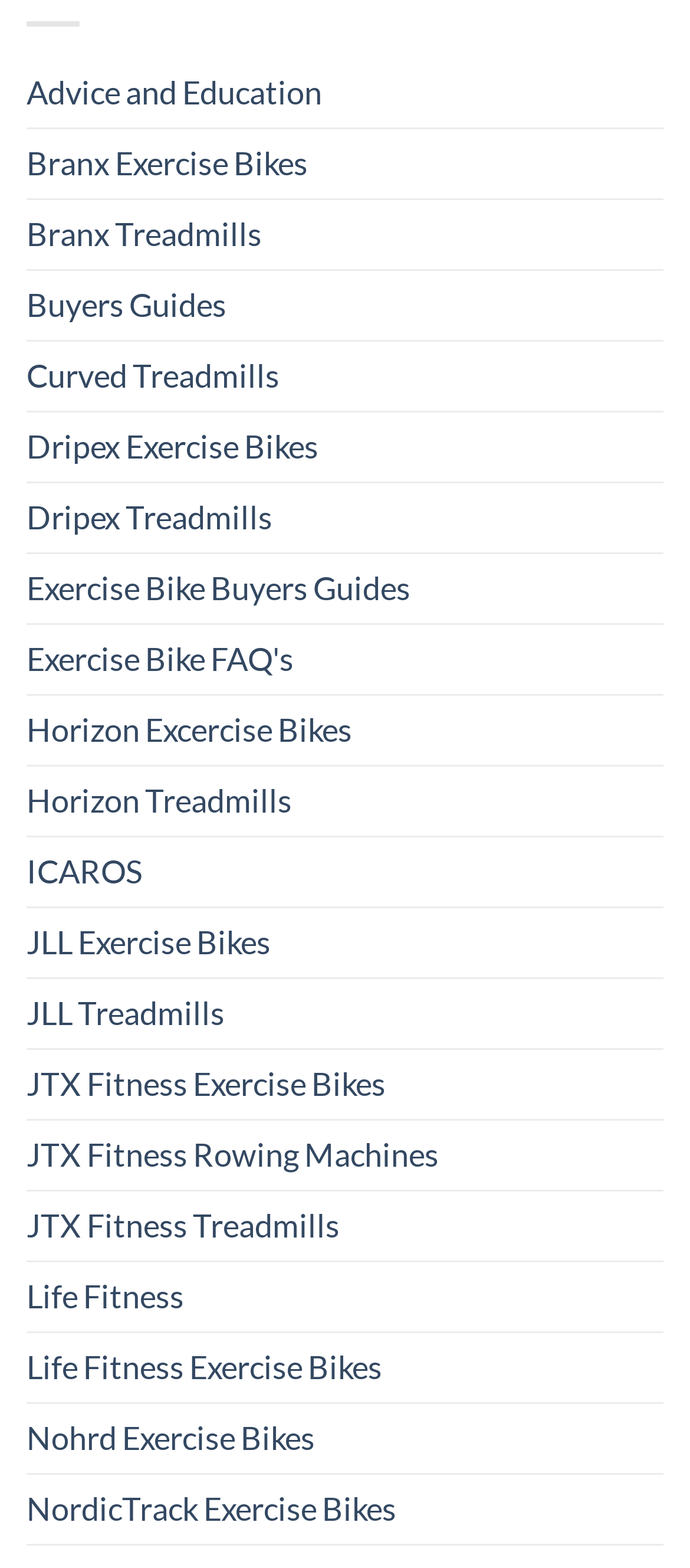What is the first type of exercise equipment listed?
Based on the image, give a concise answer in the form of a single word or short phrase.

Advice and Education